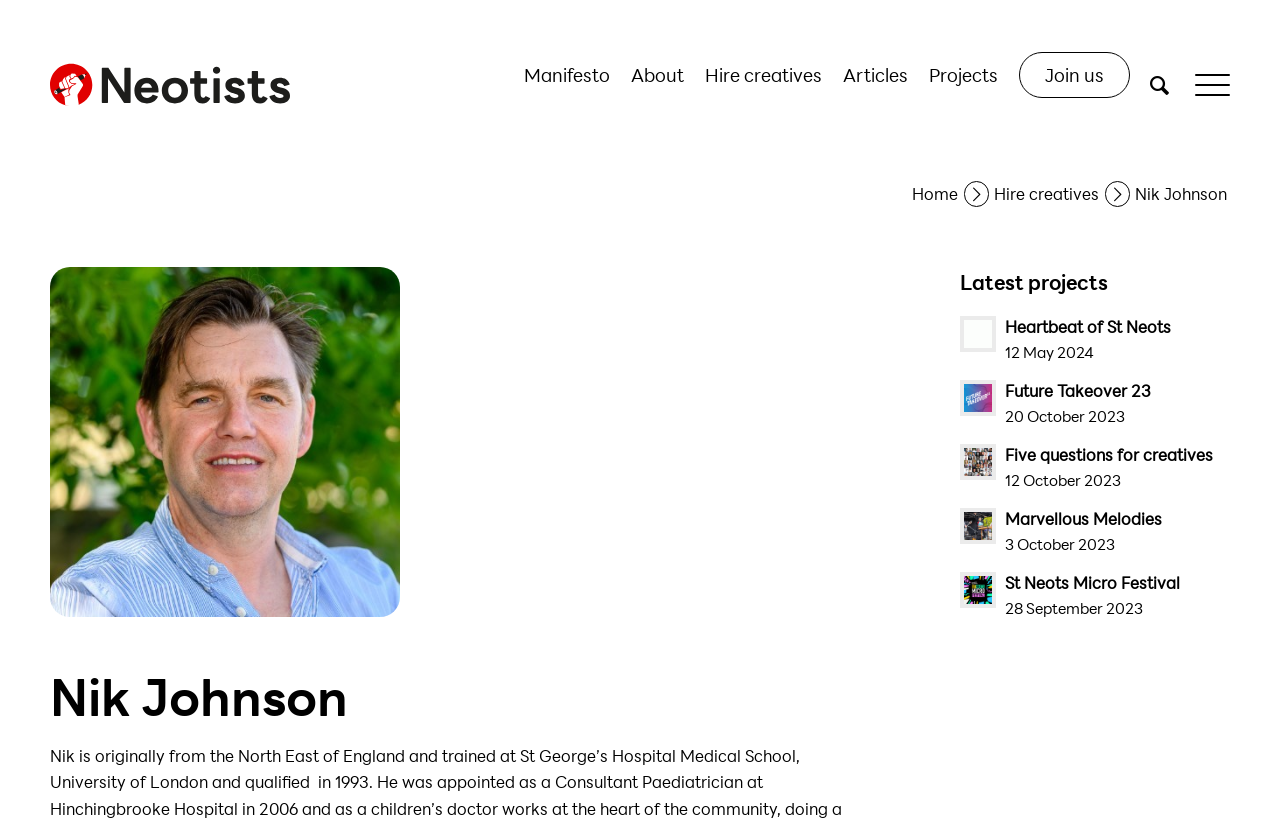Show me the bounding box coordinates of the clickable region to achieve the task as per the instruction: "Click on the About menu item".

[0.485, 0.085, 0.543, 0.097]